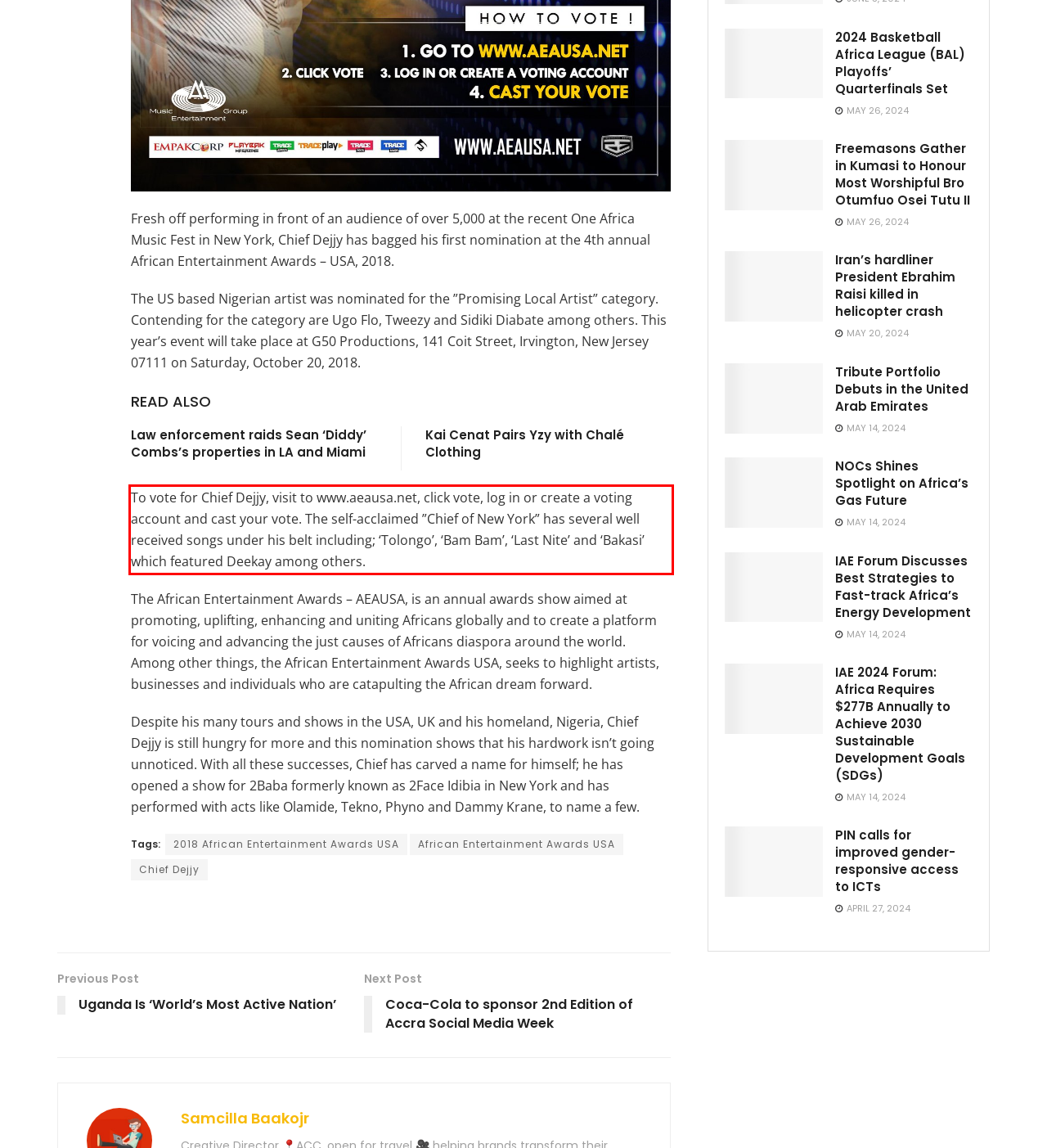Look at the screenshot of the webpage, locate the red rectangle bounding box, and generate the text content that it contains.

To vote for Chief Dejjy, visit to www.aeausa.net, click vote, log in or create a voting account and cast your vote. The self-acclaimed ”Chief of New York” has several well received songs under his belt including; ‘Tolongo’, ‘Bam Bam’, ‘Last Nite’ and ‘Bakasi’ which featured Deekay among others.